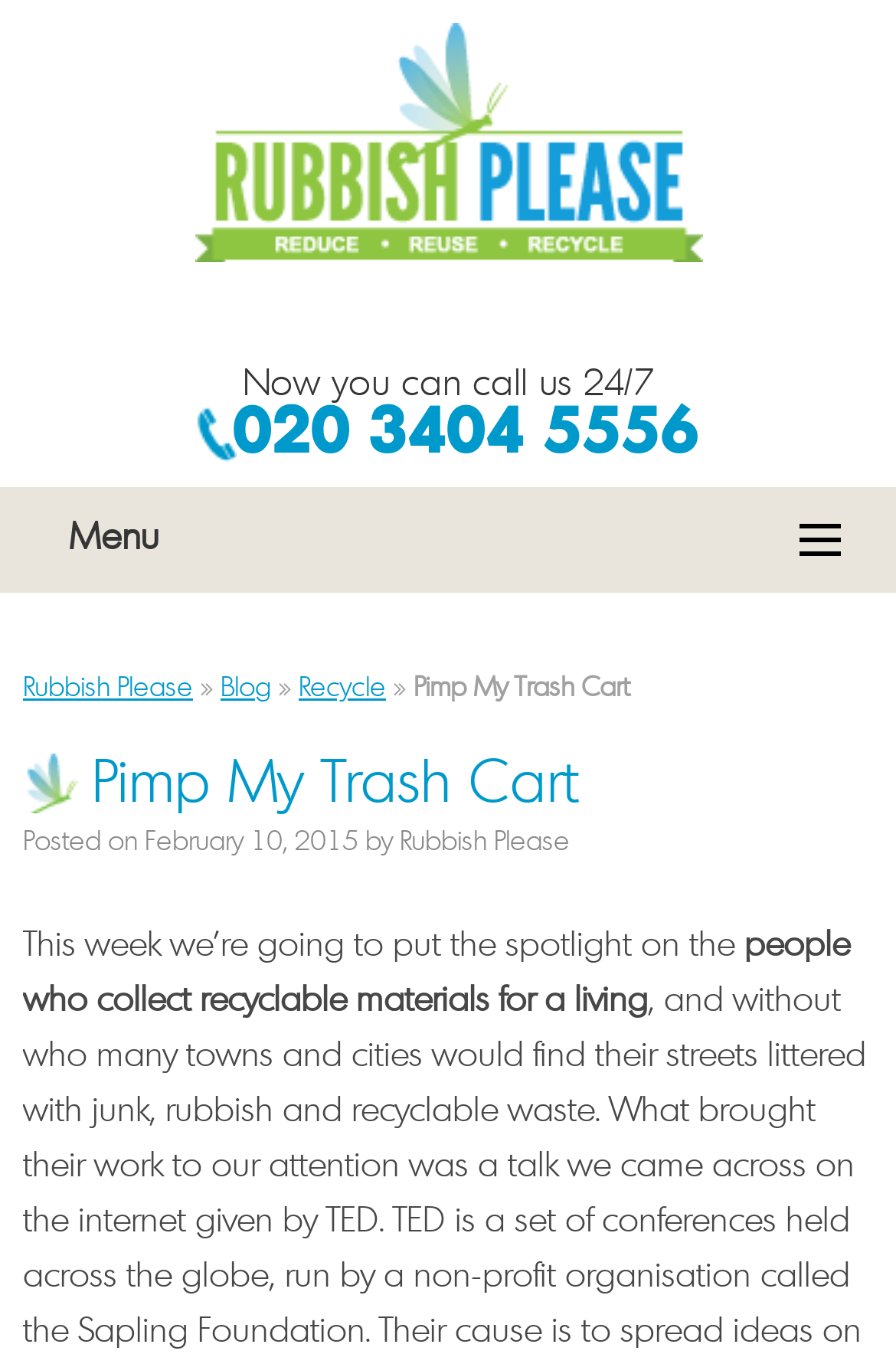Identify the bounding box for the UI element described as: "Waste News". Ensure the coordinates are four float numbers between 0 and 1, formatted as [left, top, right, bottom].

[0.026, 0.607, 0.974, 0.692]